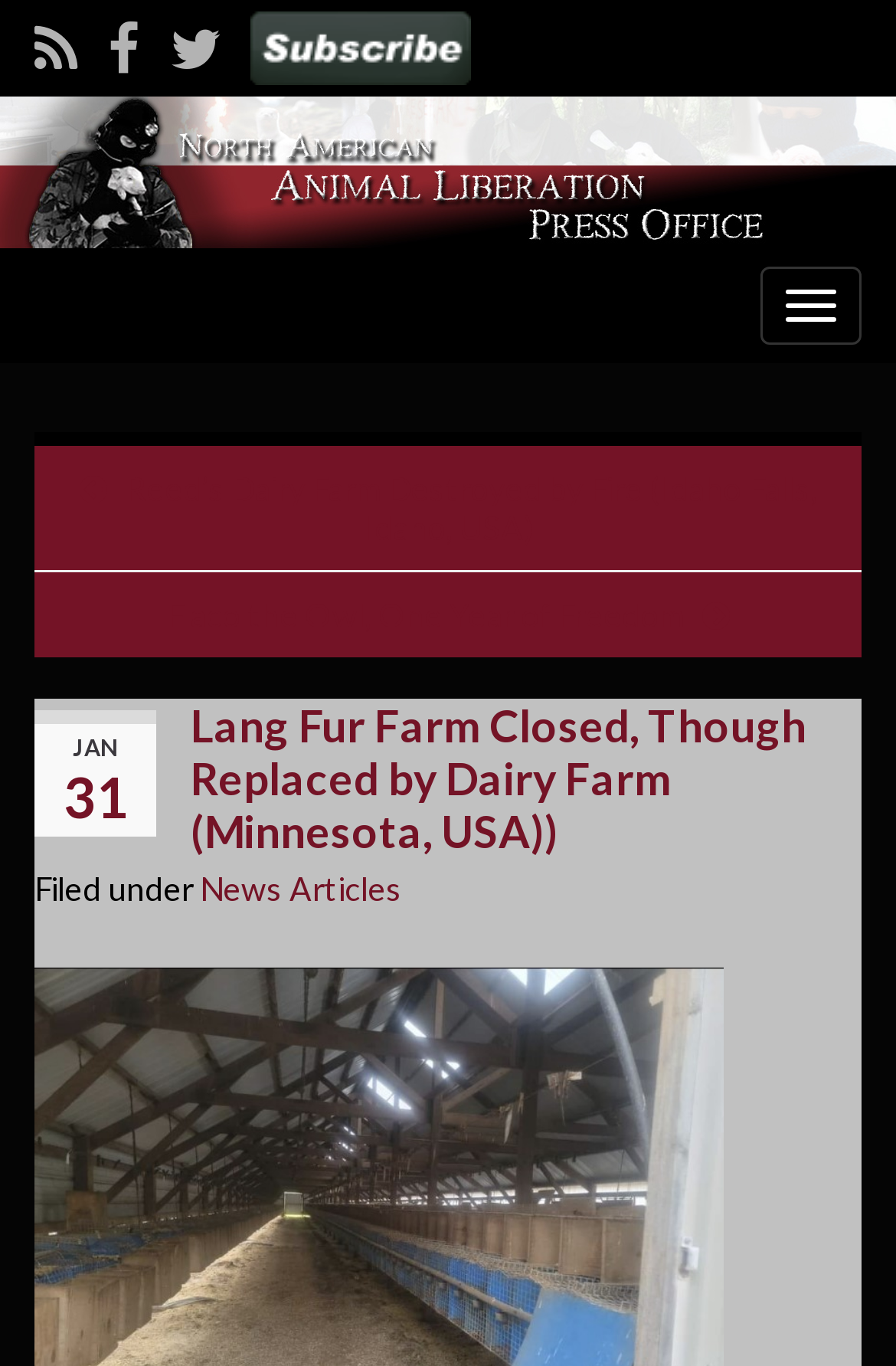Using the given element description, provide the bounding box coordinates (top-left x, top-left y, bottom-right x, bottom-right y) for the corresponding UI element in the screenshot: title="Twitter"

[0.19, 0.005, 0.246, 0.054]